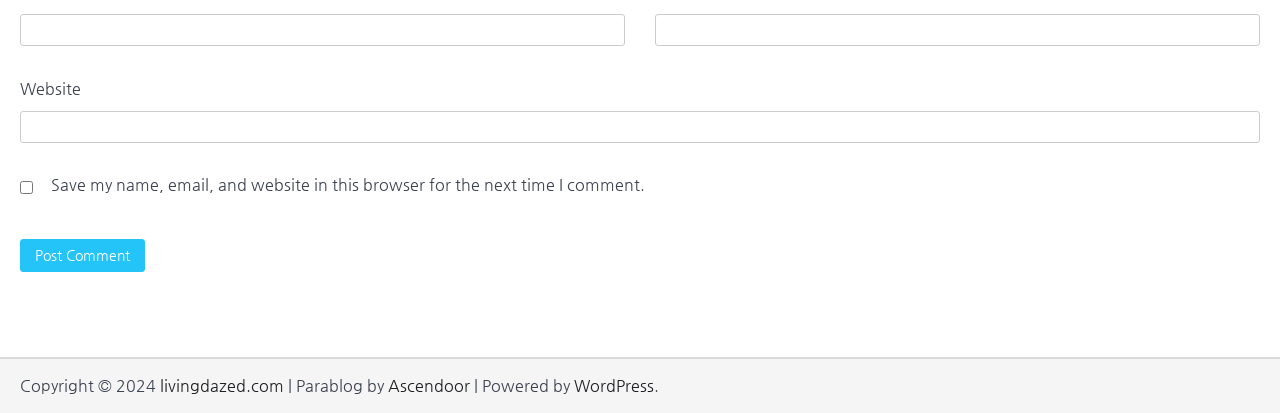Please reply with a single word or brief phrase to the question: 
What is the copyright year mentioned on the webpage?

2024